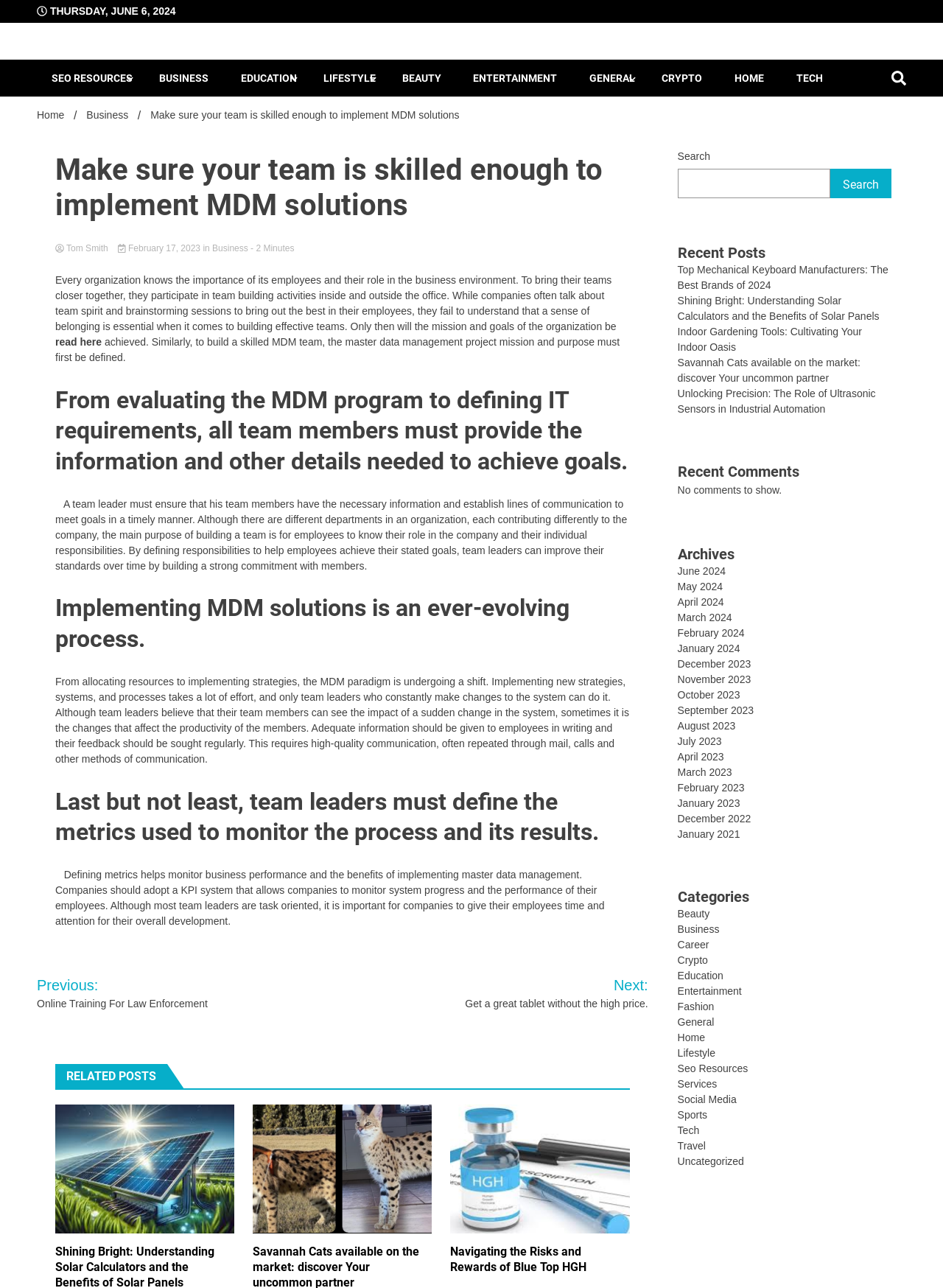Identify the bounding box coordinates for the element that needs to be clicked to fulfill this instruction: "Click on the 'Webnewsjax' link". Provide the coordinates in the format of four float numbers between 0 and 1: [left, top, right, bottom].

[0.039, 0.034, 0.369, 0.085]